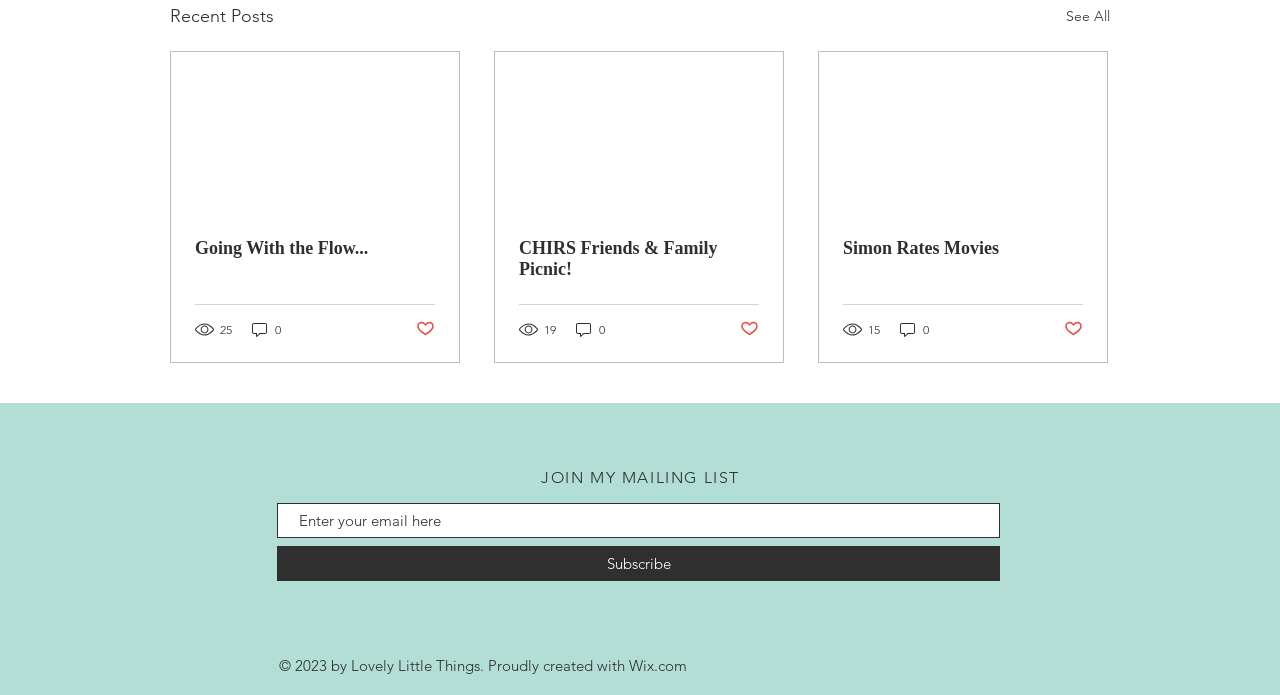Please indicate the bounding box coordinates for the clickable area to complete the following task: "Like the post 'CHIRS Friends & Family Picnic!'". The coordinates should be specified as four float numbers between 0 and 1, i.e., [left, top, right, bottom].

[0.578, 0.458, 0.593, 0.489]